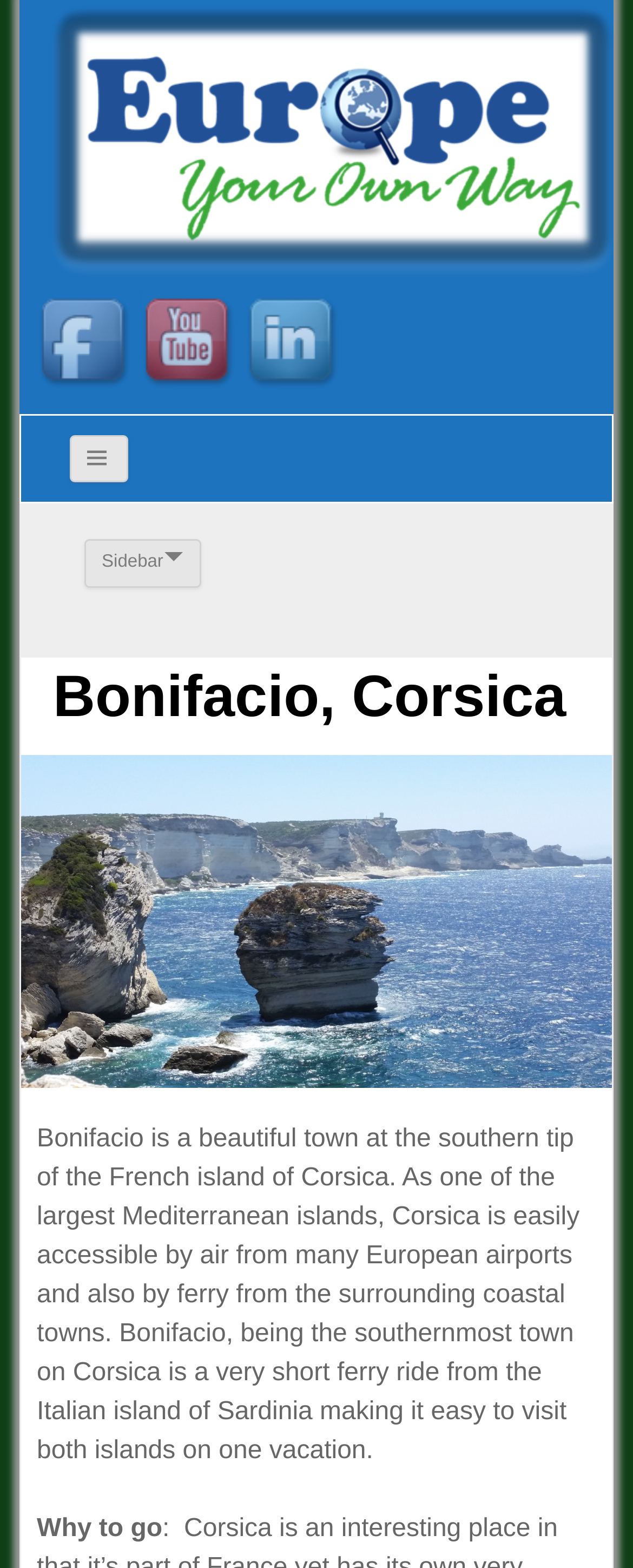How many images are there on the webpage?
Please ensure your answer is as detailed and informative as possible.

The answer can be found by counting the number of image elements on the webpage. There are two image elements, one with the text 'Europe Your Own Way' and another with the text 'Bonifacio Corsica'.